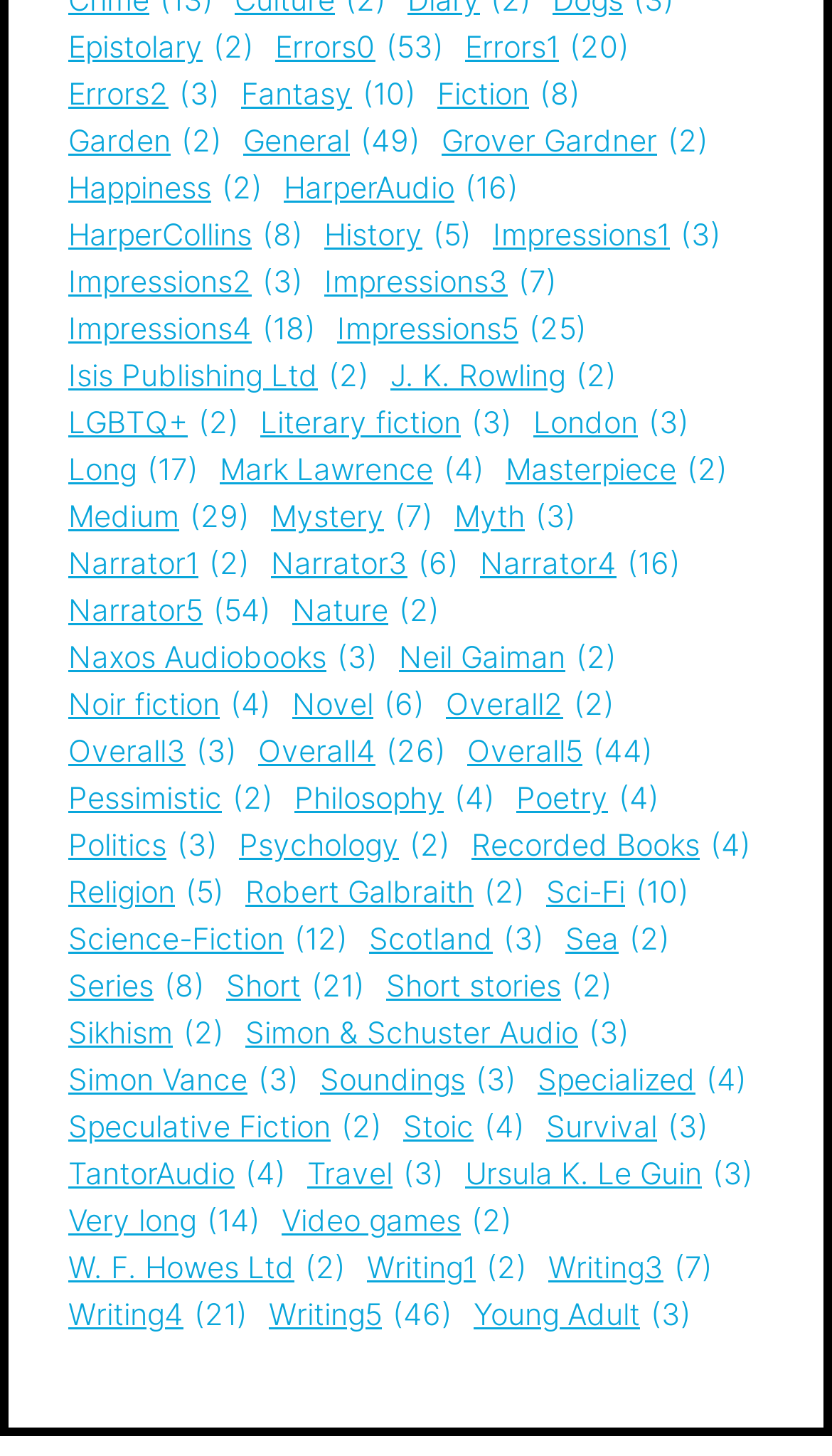Find the bounding box coordinates of the element to click in order to complete the given instruction: "read recent comments."

None